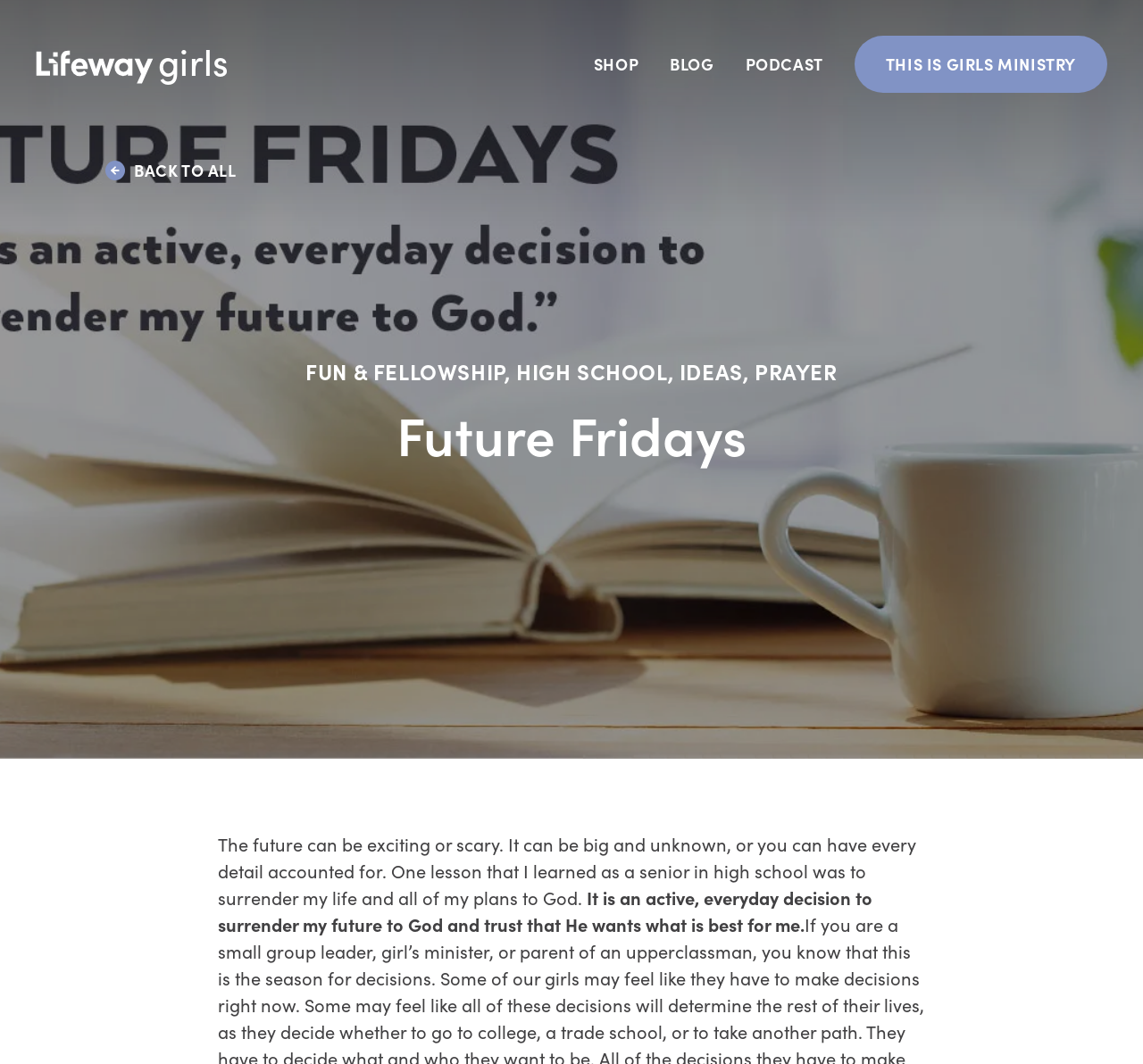What are the categories listed on the webpage?
Based on the visual content, answer with a single word or a brief phrase.

FUN, FELLOWSHIP, HIGH SCHOOL, IDEAS, PRAYER